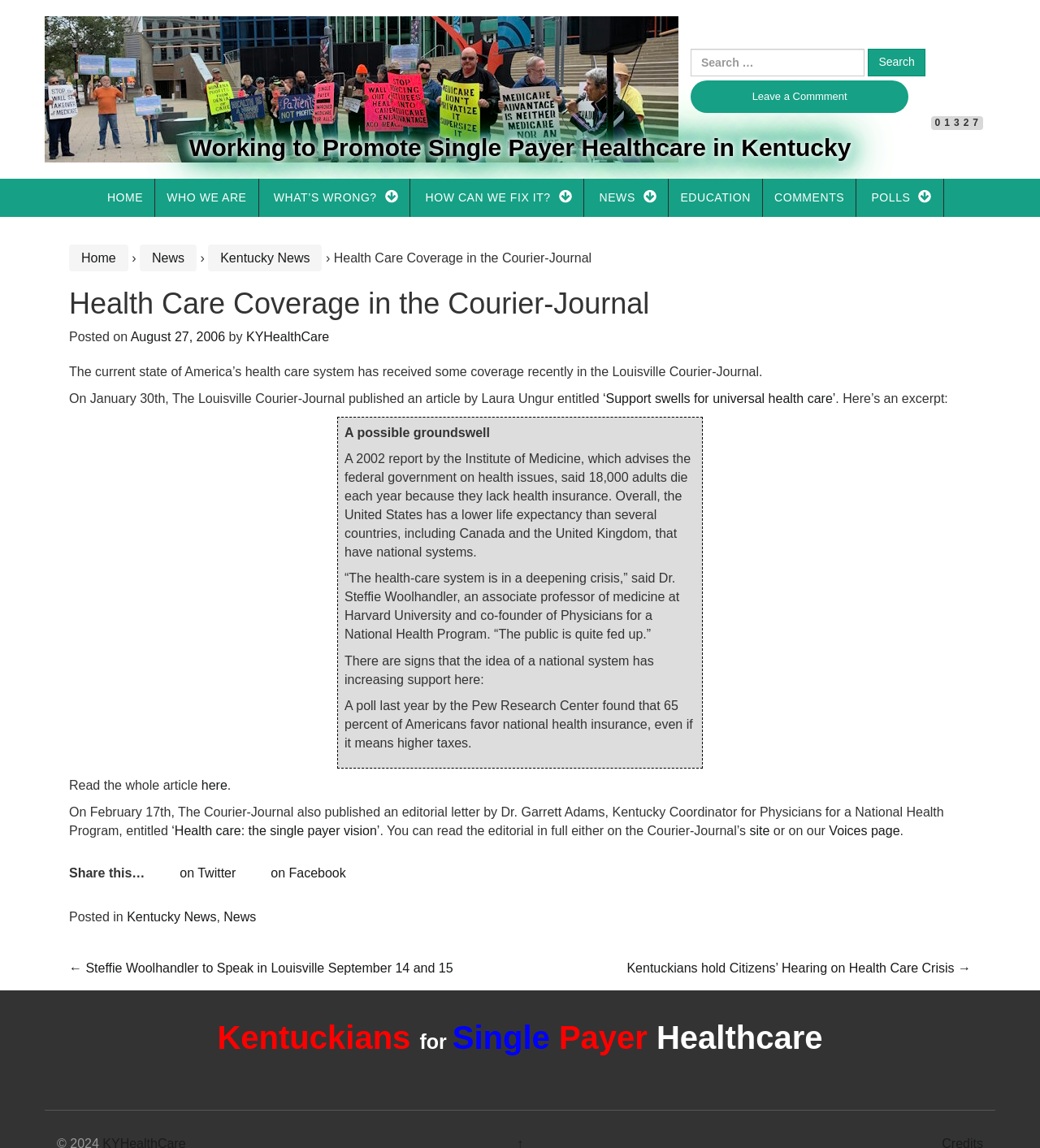Who is the author of the article?
From the screenshot, supply a one-word or short-phrase answer.

KYHealthCare